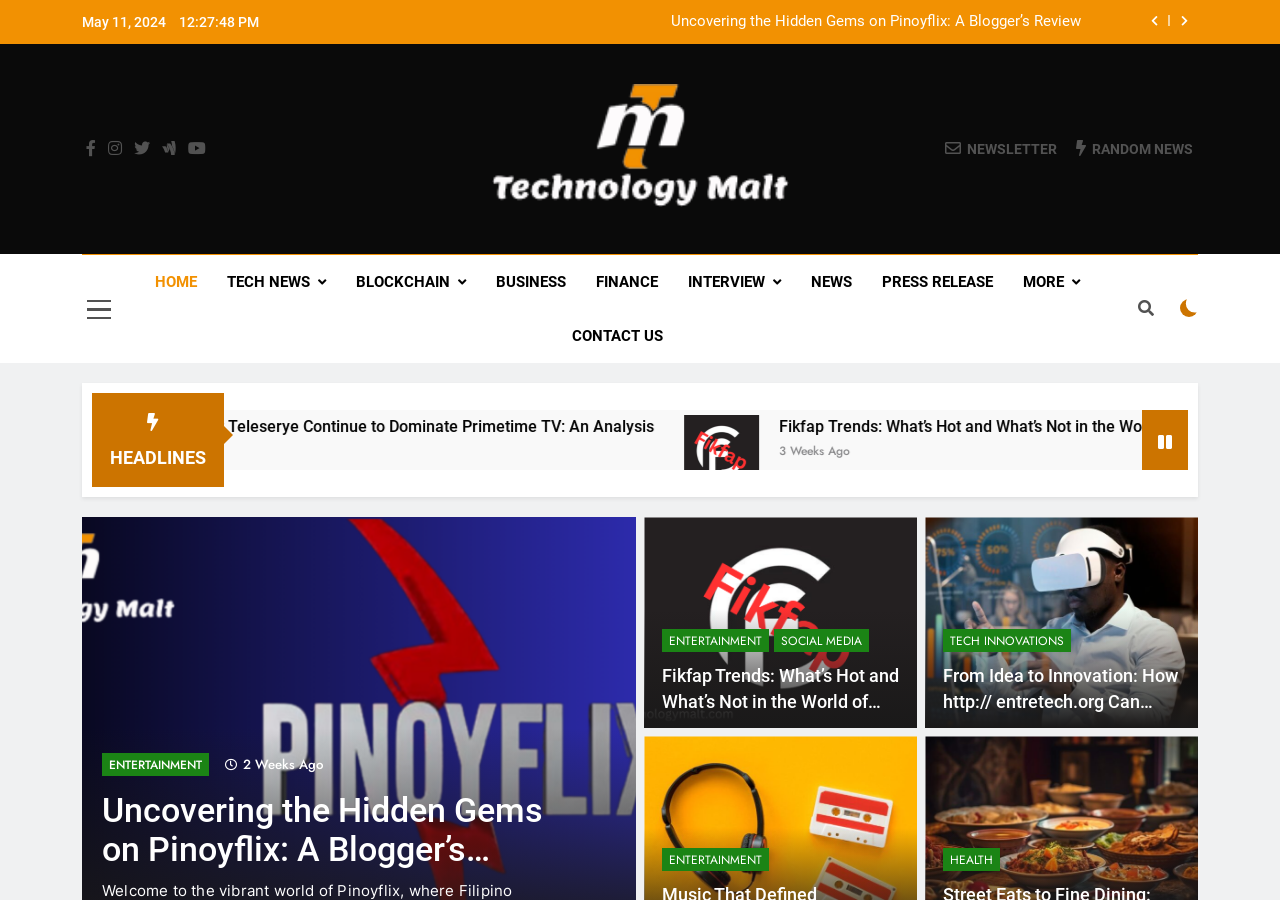What is the date displayed on the top?
Please respond to the question with a detailed and thorough explanation.

The date is displayed on the top of the webpage, which is 'May 11, 2024'. This can be found by looking at the StaticText element with the OCR text 'May 11, 2024'.